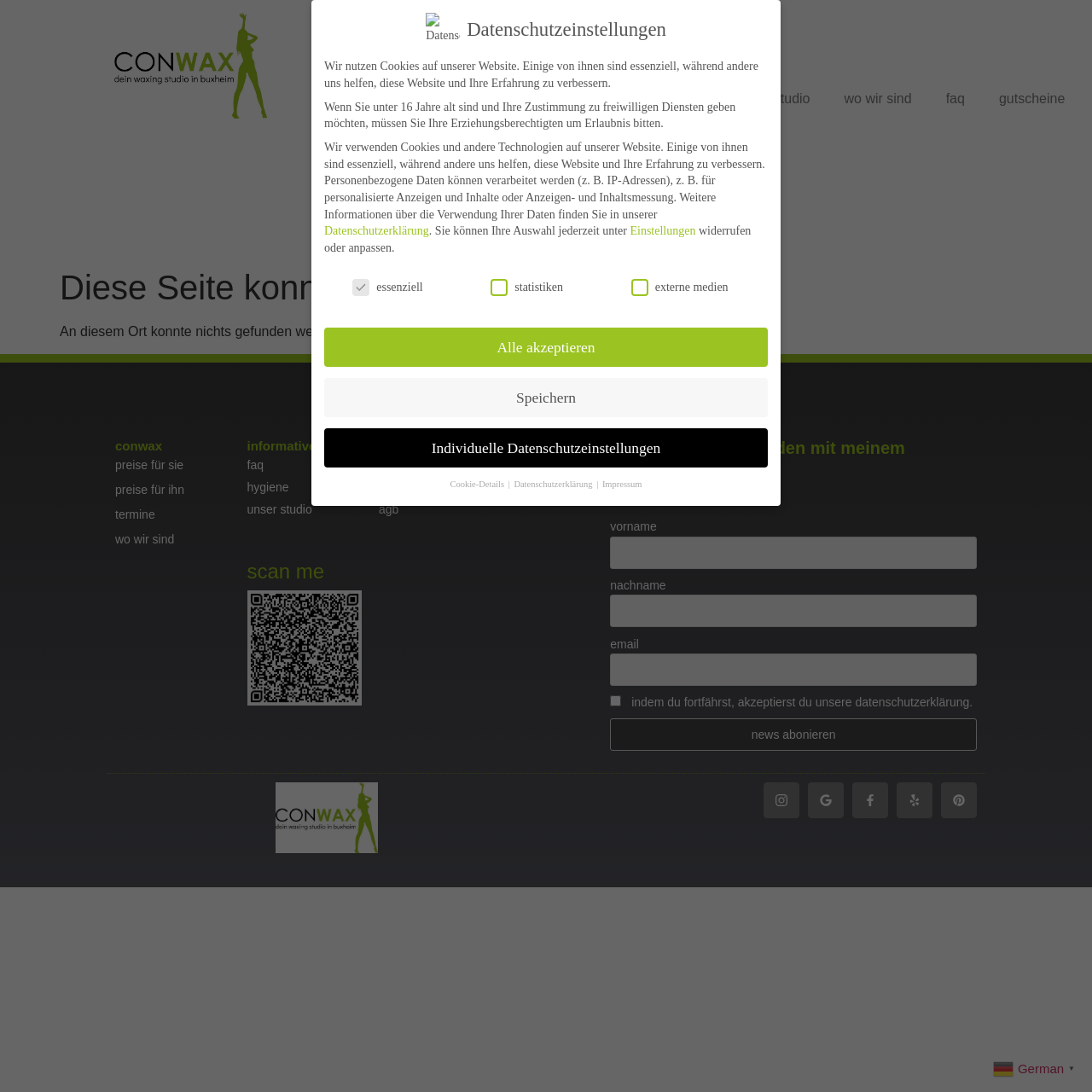Could you provide the bounding box coordinates for the portion of the screen to click to complete this instruction: "check impressum"?

[0.347, 0.418, 0.543, 0.435]